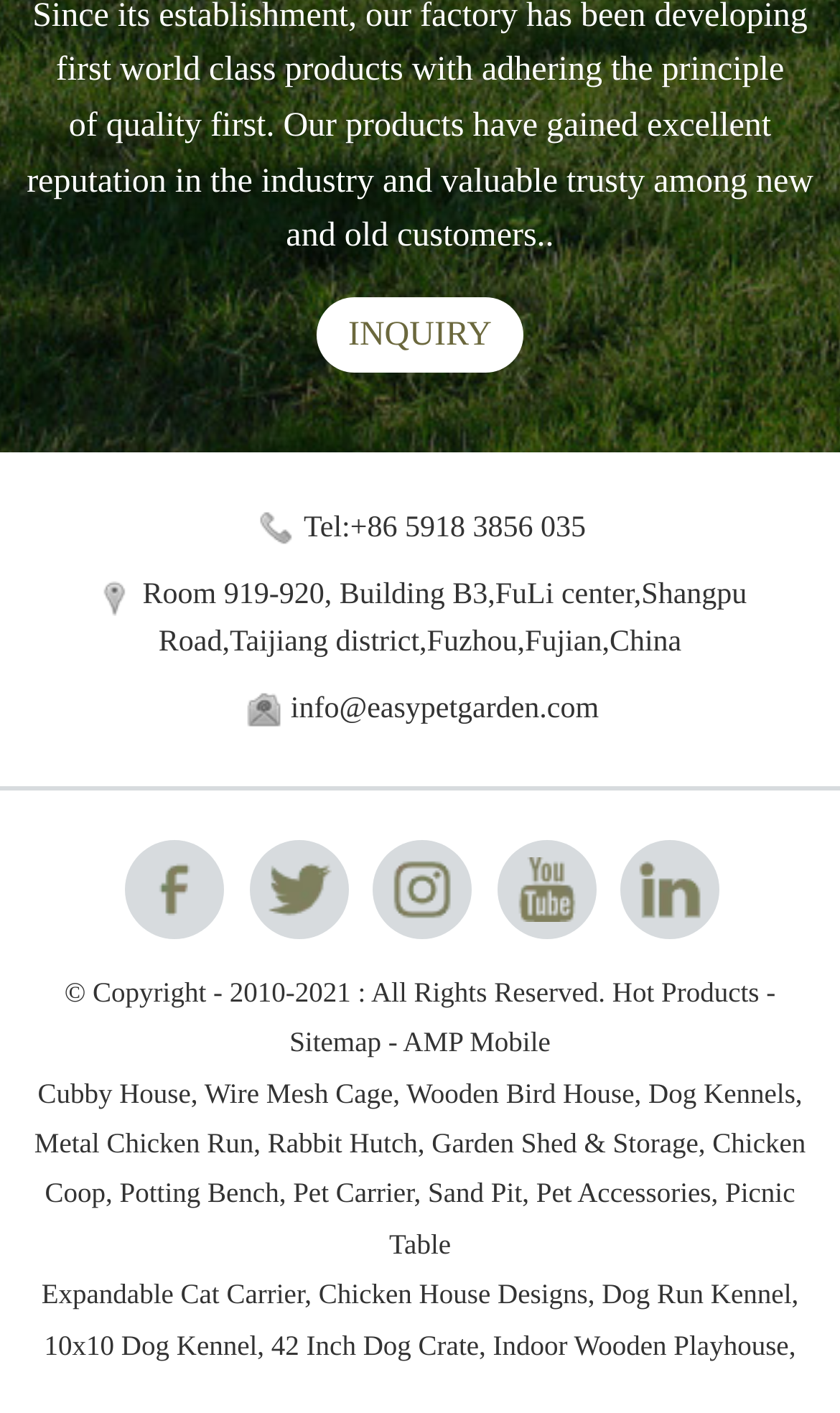What type of products does the company offer?
Carefully analyze the image and provide a thorough answer to the question.

I inferred that the company offers pet and garden products by looking at the various link elements on the webpage, such as 'Cubby House', 'Wire Mesh Cage', 'Wooden Bird House', and 'Dog Kennels', which suggest that the company specializes in pet and garden-related products.